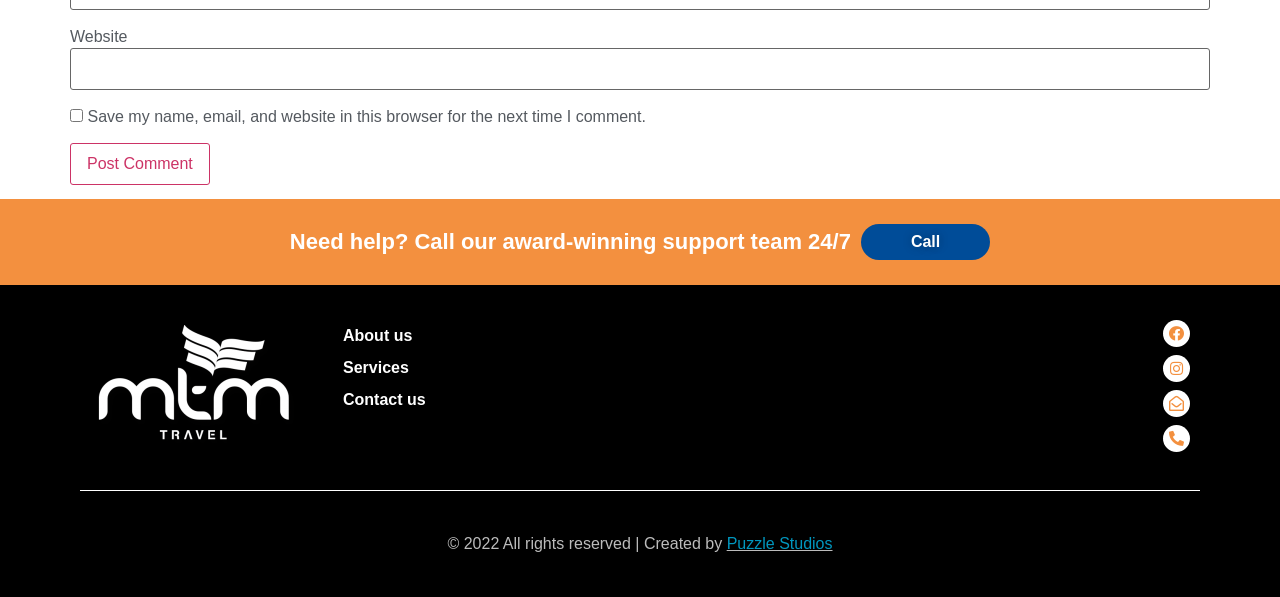Please specify the coordinates of the bounding box for the element that should be clicked to carry out this instruction: "Enter website". The coordinates must be four float numbers between 0 and 1, formatted as [left, top, right, bottom].

[0.055, 0.081, 0.945, 0.151]